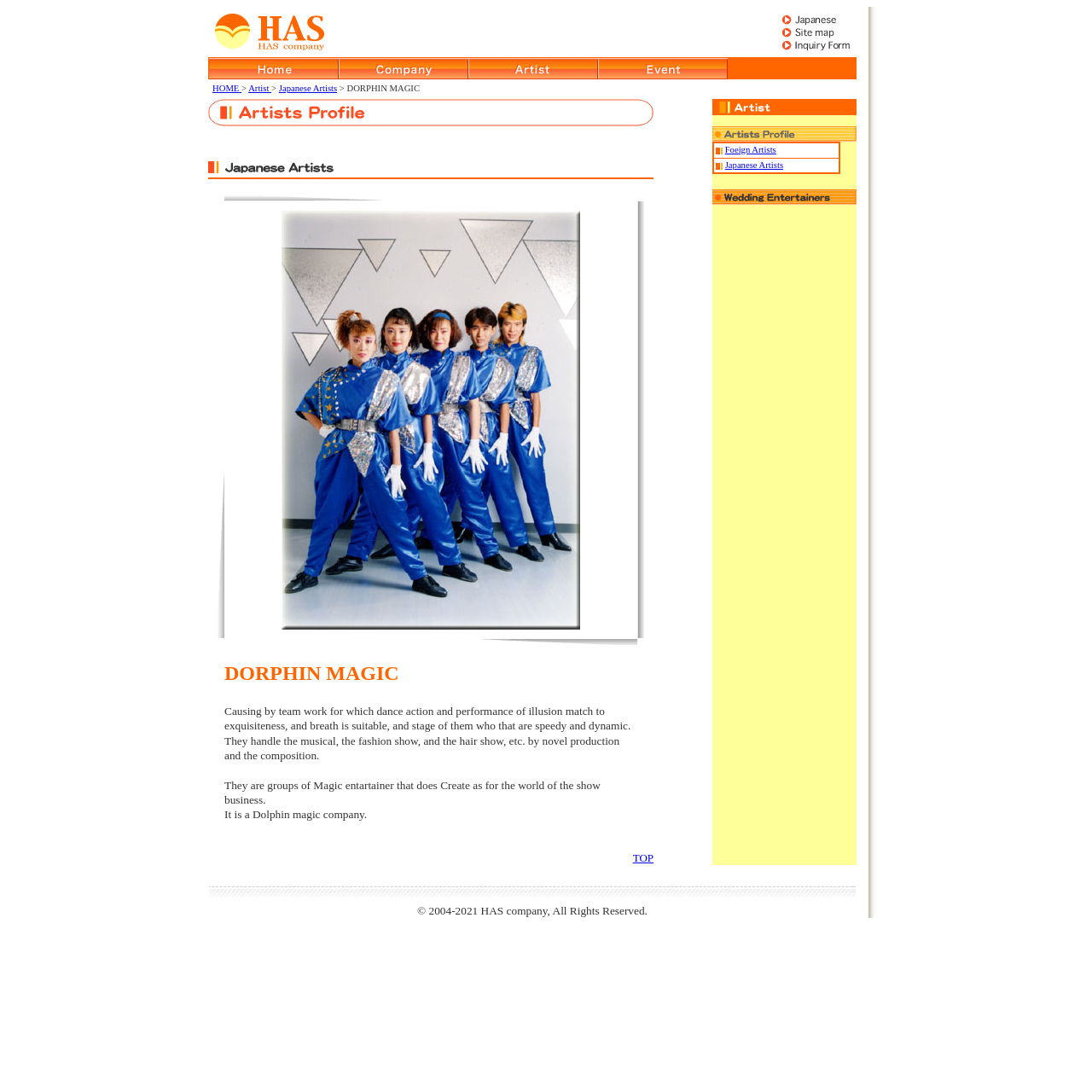Identify the bounding box coordinates for the UI element mentioned here: "alt="Events" title="Events"". Provide the coordinates as four float values between 0 and 1, i.e., [left, top, right, bottom].

[0.548, 0.062, 0.666, 0.075]